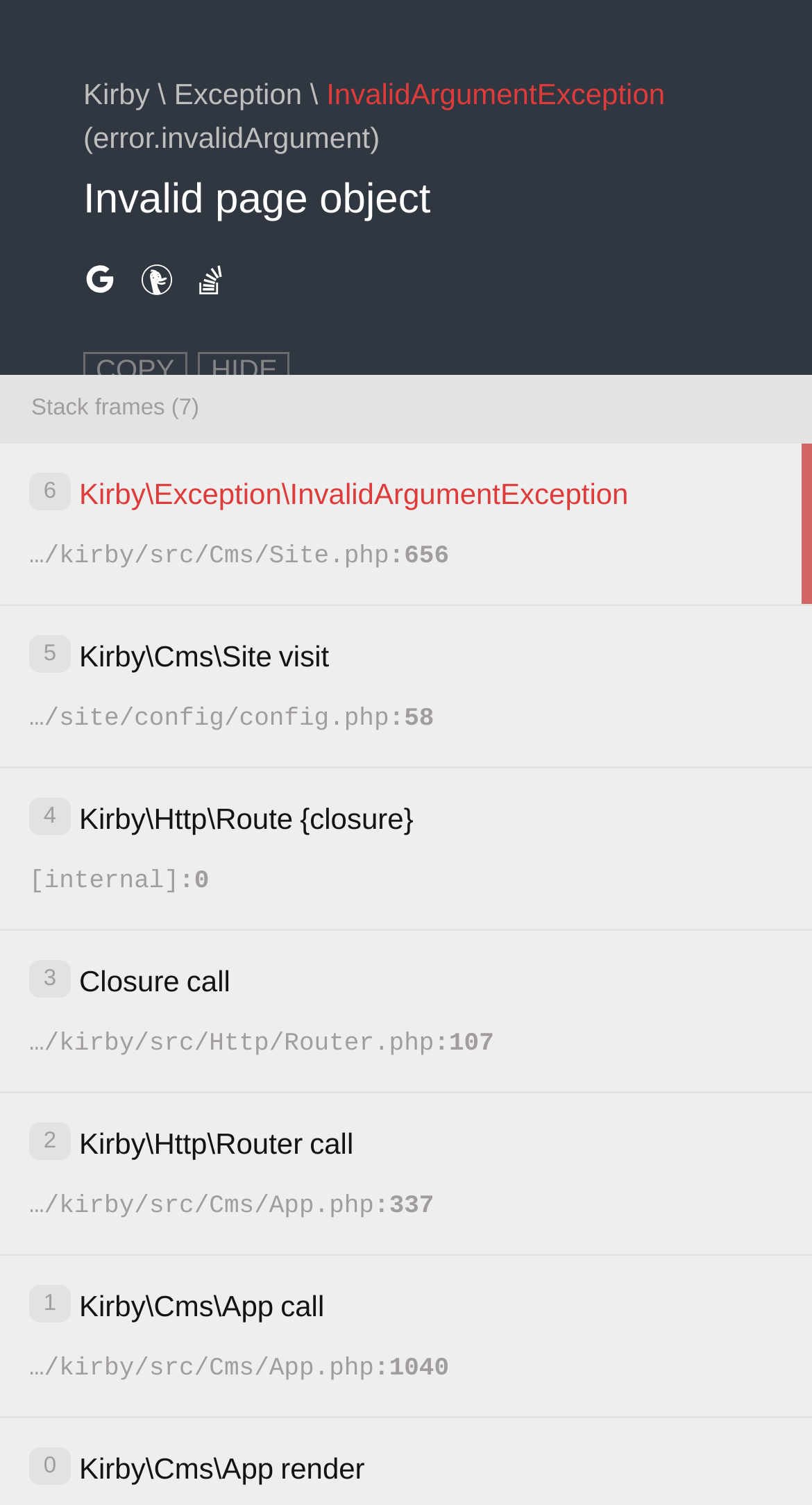Give a one-word or short-phrase answer to the following question: 
What is the SCRIPT_NAME?

/index.php